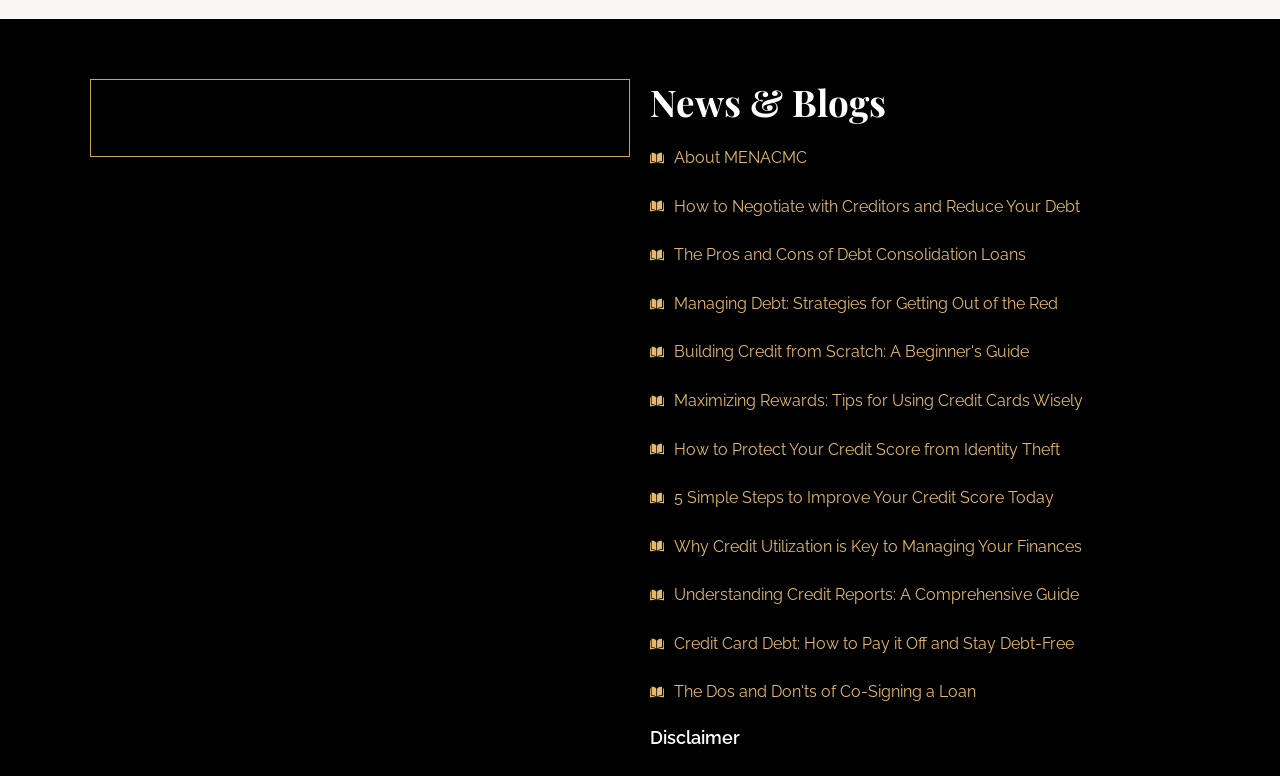Please give the bounding box coordinates of the area that should be clicked to fulfill the following instruction: "Understand credit reports". The coordinates should be in the format of four float numbers from 0 to 1, i.e., [left, top, right, bottom].

[0.508, 0.75, 0.843, 0.783]